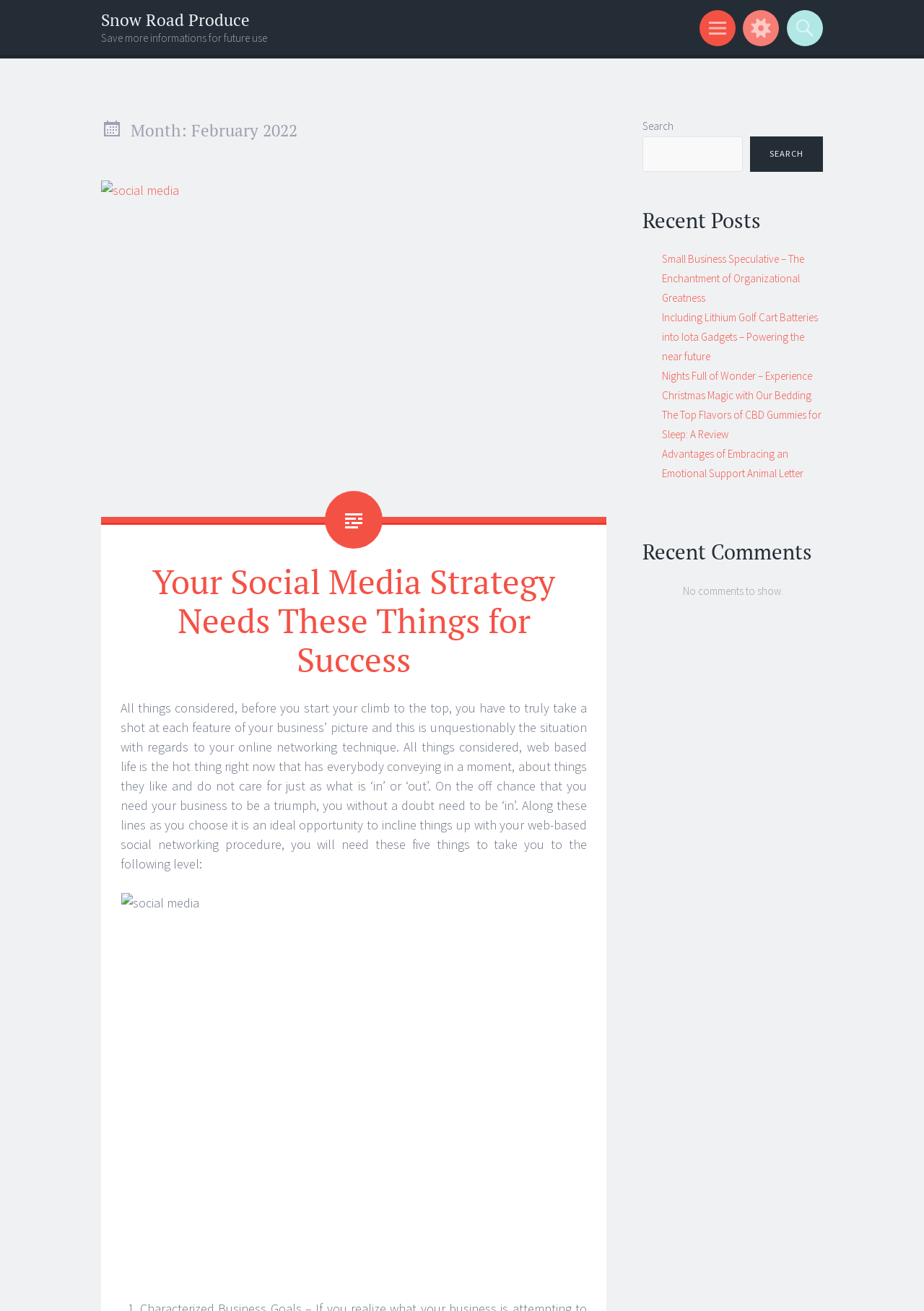Please identify the bounding box coordinates of the element's region that needs to be clicked to fulfill the following instruction: "Click on the link about Small Business Speculative". The bounding box coordinates should consist of four float numbers between 0 and 1, i.e., [left, top, right, bottom].

[0.716, 0.192, 0.87, 0.233]